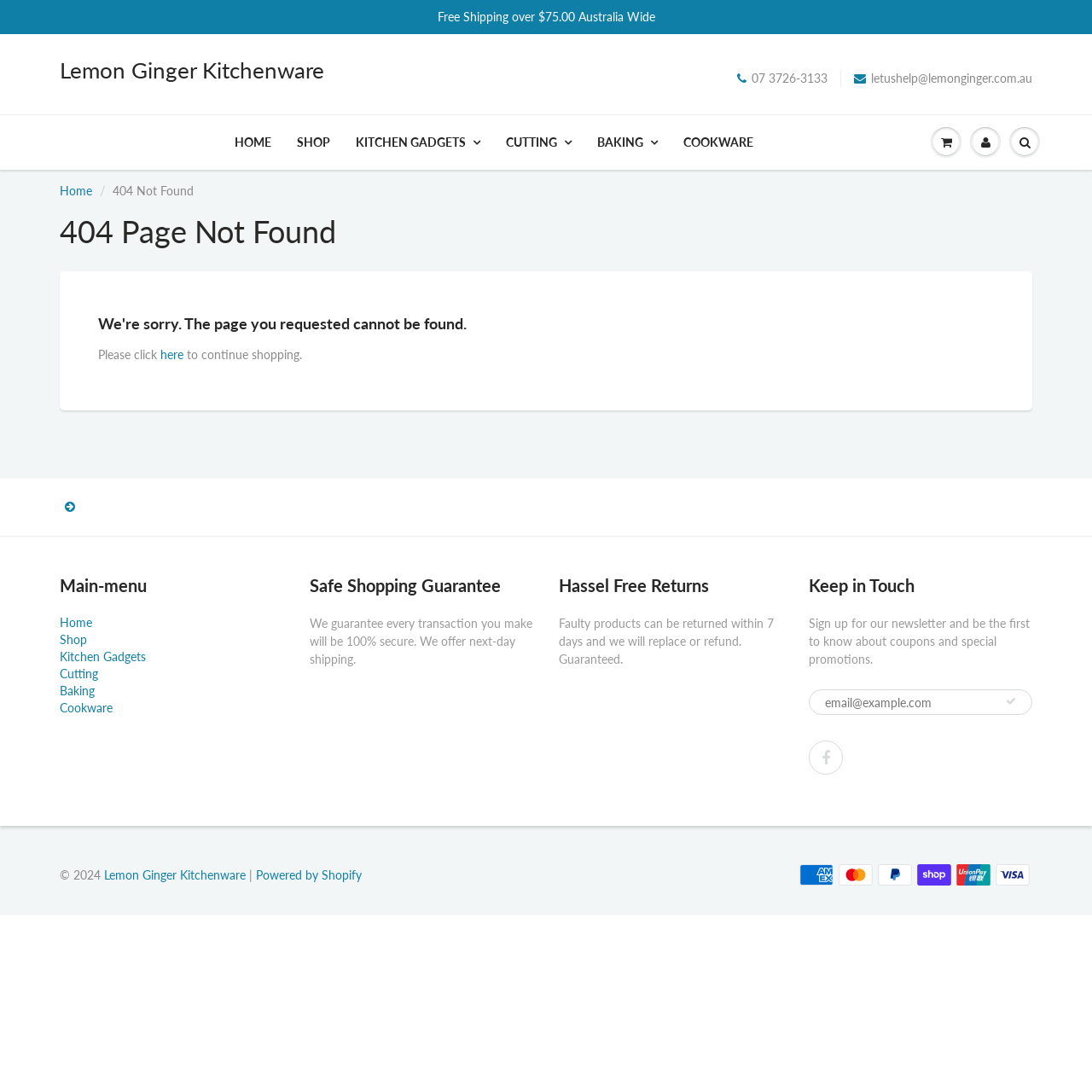What payment methods are accepted on this website?
Look at the screenshot and provide an in-depth answer.

The answer can be found in the image elements at the bottom of the webpage, which display the logos of various payment methods, including American Express, Mastercard, PayPal, Shop Pay, Union Pay, and Visa, indicating that these payment methods are accepted on this website.